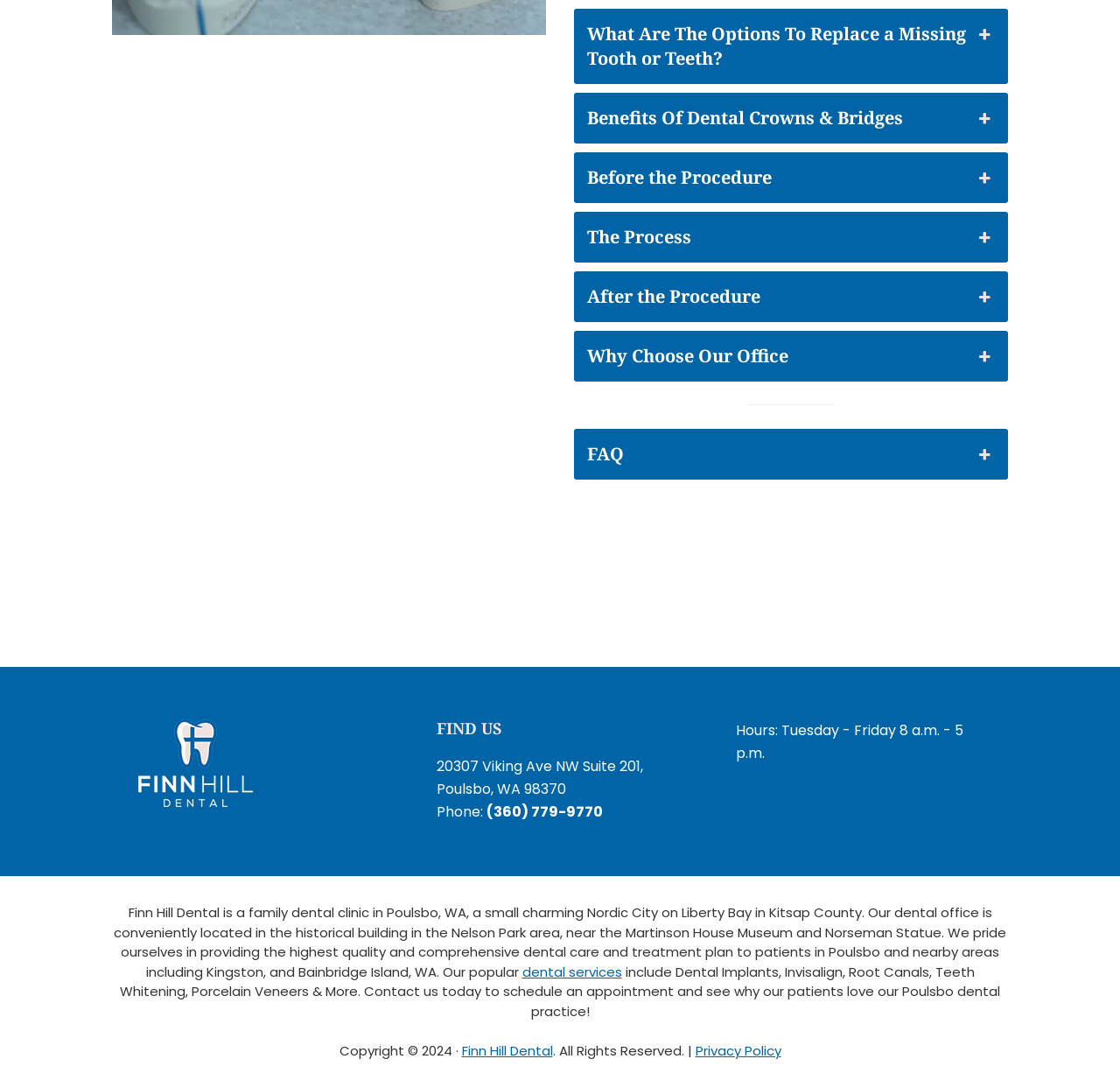Provide the bounding box coordinates of the HTML element this sentence describes: "Contact Us". The bounding box coordinates consist of four float numbers between 0 and 1, i.e., [left, top, right, bottom].

None